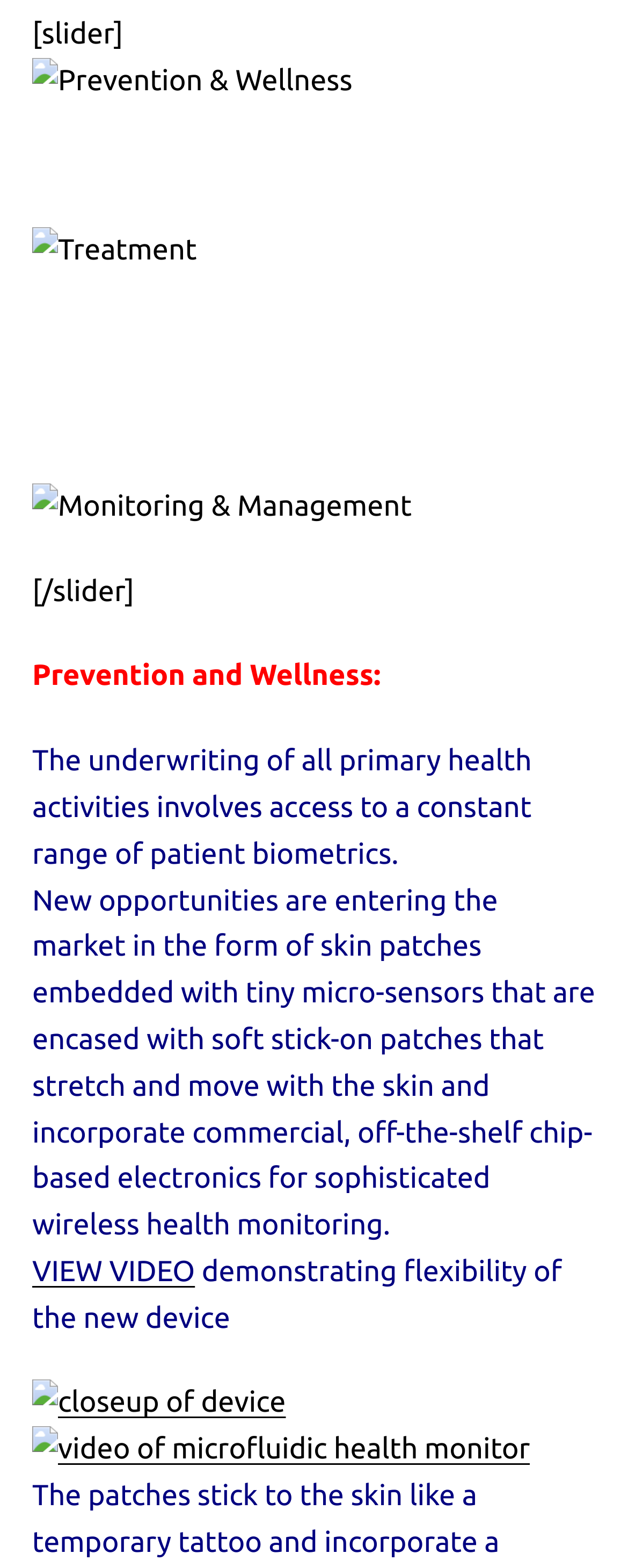What is the focus of the 'Prevention and Wellness' section?
Using the image as a reference, answer the question in detail.

The text under the 'Prevention and Wellness' section mentions 'access to a constant range of patient biometrics', indicating that the focus of this section is on the use of patient biometrics in prevention and wellness.